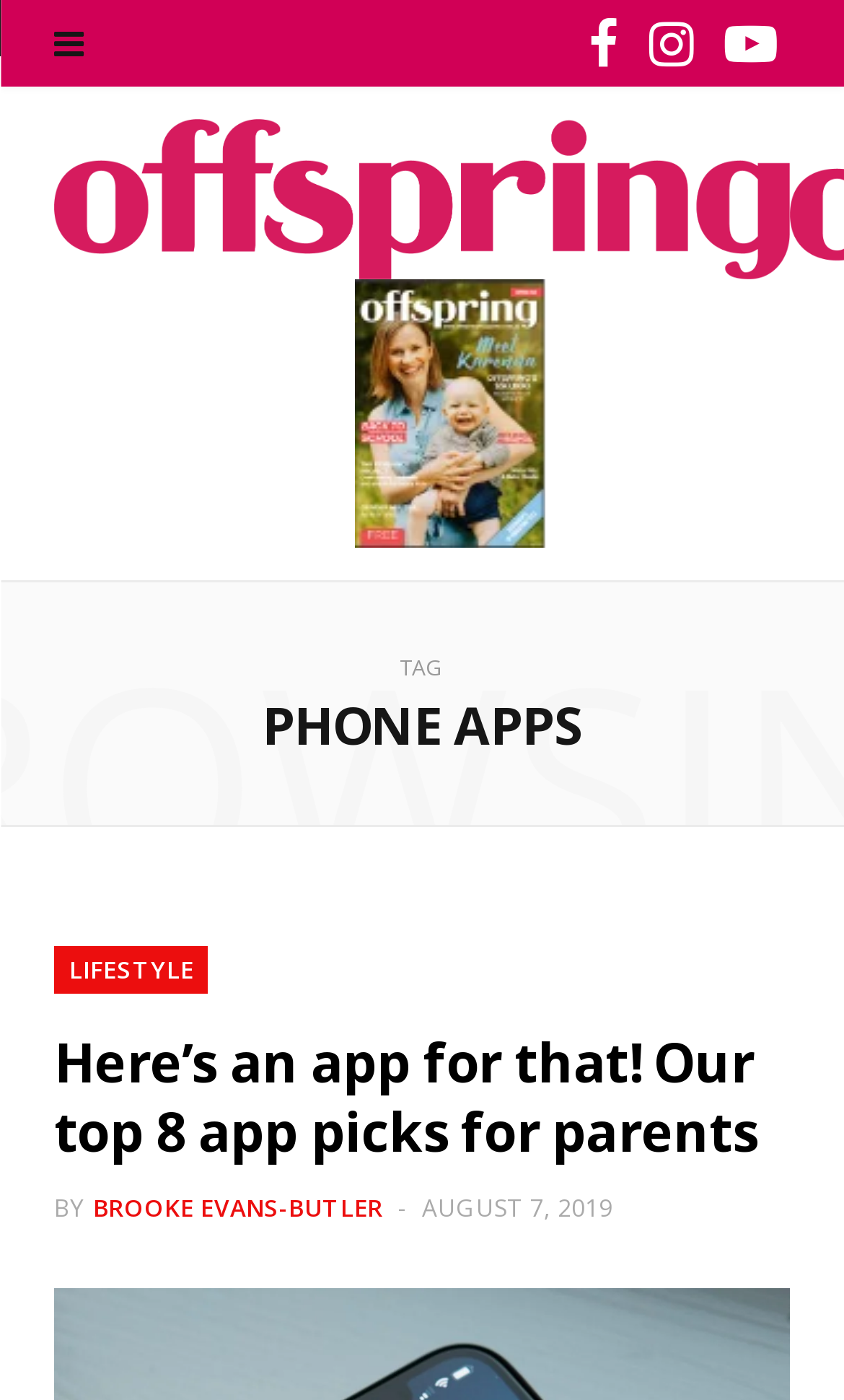Find the bounding box coordinates of the area to click in order to follow the instruction: "Read about 'Quality'".

None